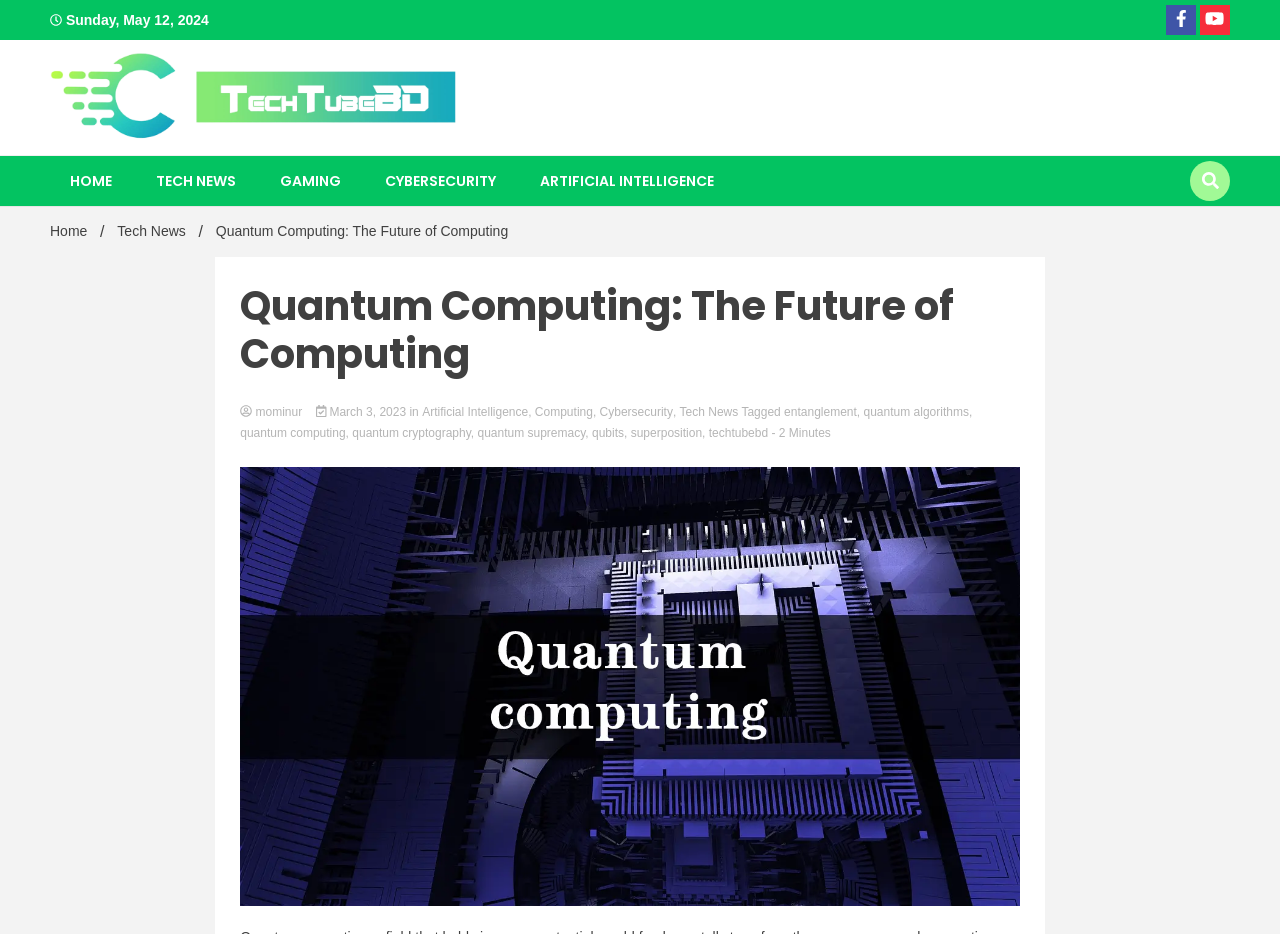Given the description "Tech News", determine the bounding box of the corresponding UI element.

[0.531, 0.431, 0.577, 0.451]